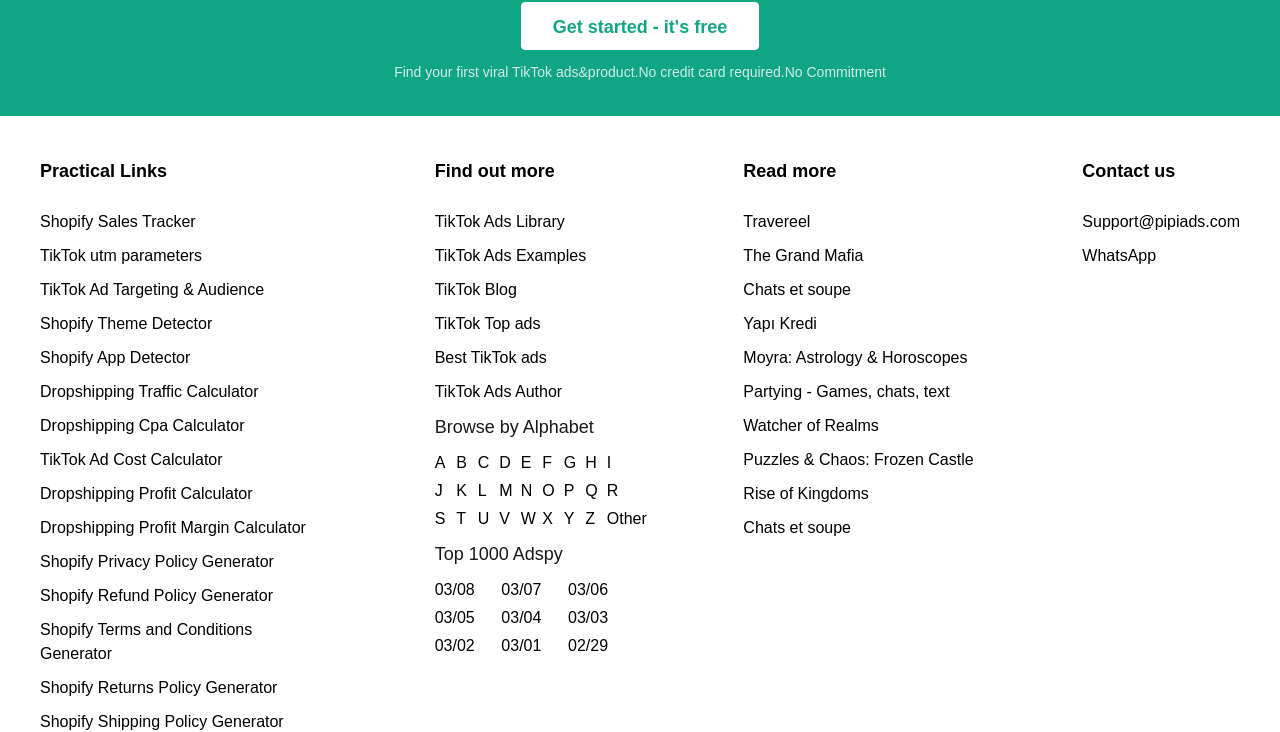Determine the coordinates of the bounding box for the clickable area needed to execute this instruction: "Learn about Shopify Sales Tracker".

[0.031, 0.287, 0.153, 0.325]